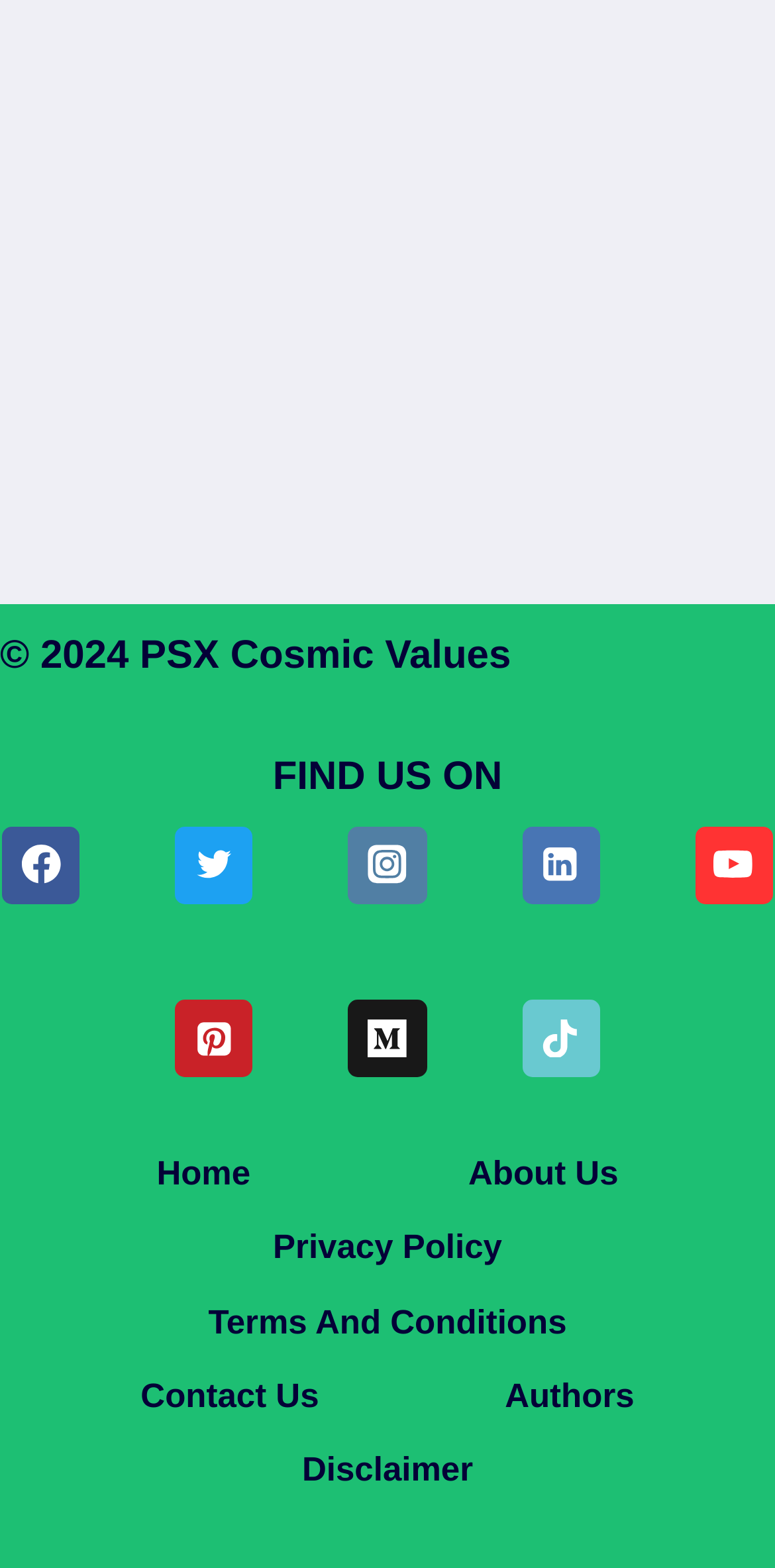Identify the bounding box coordinates for the UI element described as follows: "PSX Cosmic Values". Ensure the coordinates are four float numbers between 0 and 1, formatted as [left, top, right, bottom].

[0.18, 0.404, 0.659, 0.432]